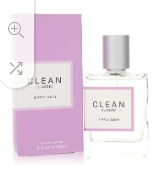What is the color of the box?
Please use the image to provide a one-word or short phrase answer.

Lavender